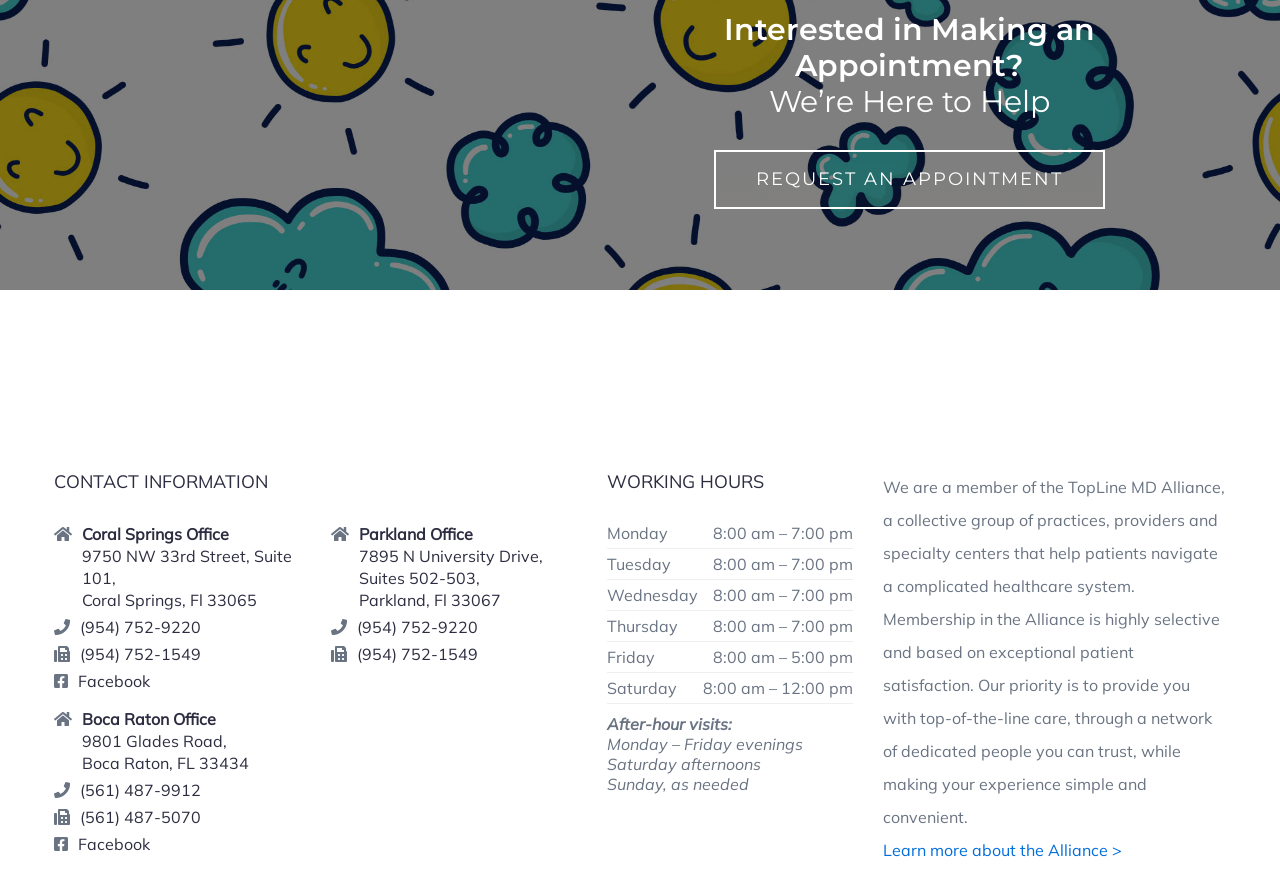Show the bounding box coordinates for the HTML element described as: "Request an appointment".

[0.558, 0.172, 0.863, 0.239]